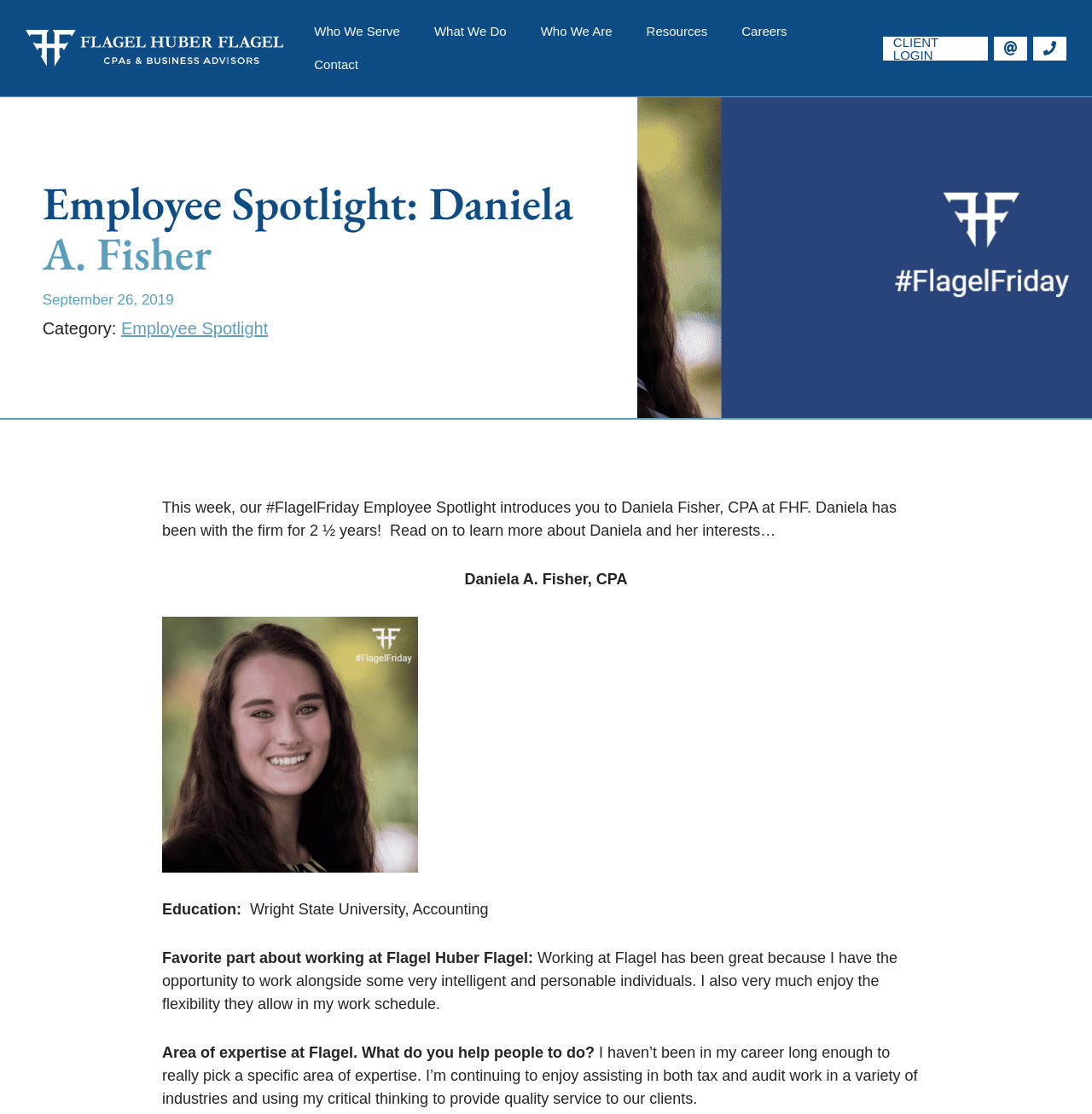What is the name of the university Daniela attended?
Refer to the image and provide a concise answer in one word or phrase.

Wright State University